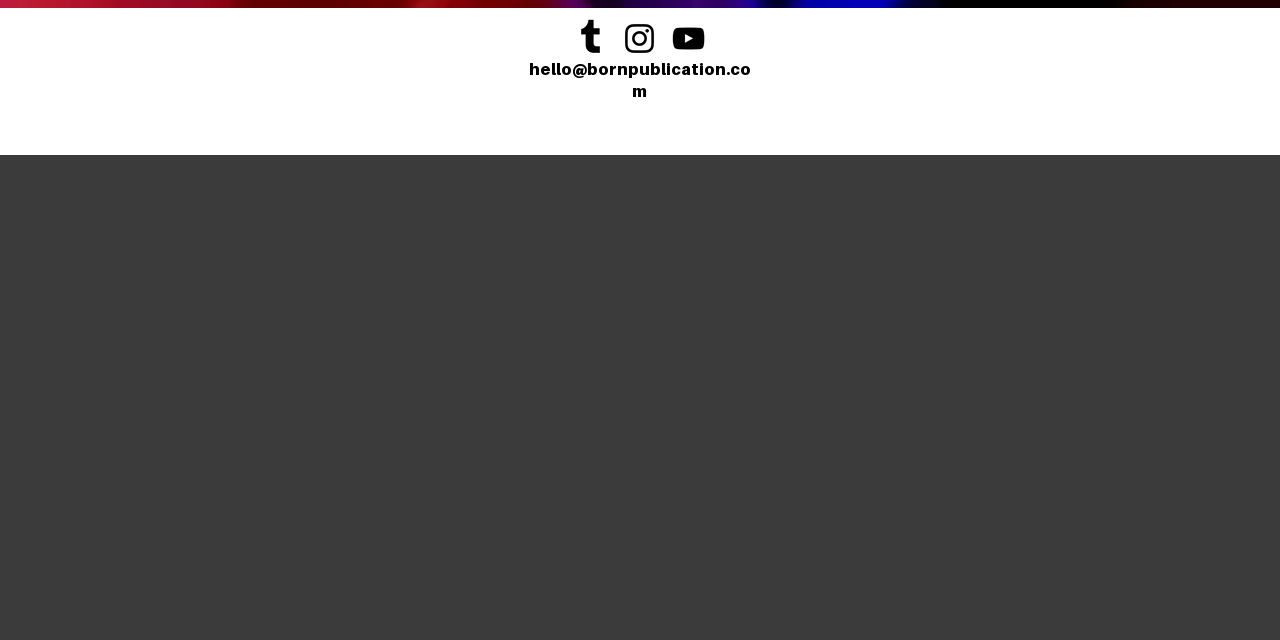Determine the bounding box for the UI element that matches this description: "aria-label="Instagram"".

[0.484, 0.03, 0.515, 0.091]